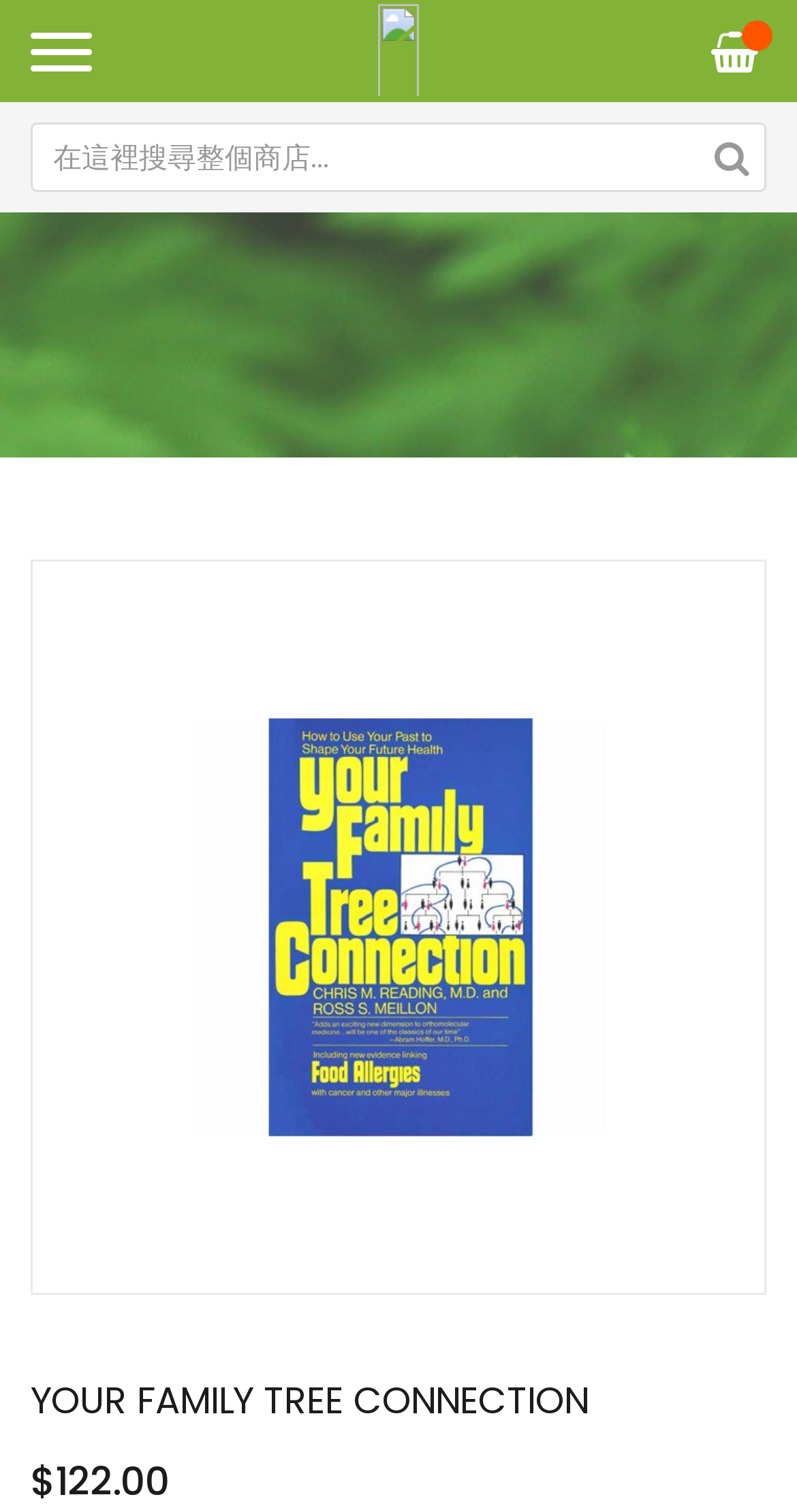Identify the bounding box coordinates for the UI element mentioned here: "購物車 購物車小計". Provide the coordinates as four float values between 0 and 1, i.e., [left, top, right, bottom].

[0.892, 0.0, 0.962, 0.068]